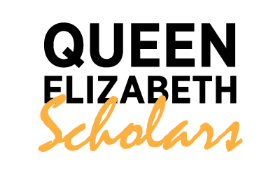Using details from the image, please answer the following question comprehensively:
What is the inspiration behind the Queen Elizabeth Scholars program?

According to the caption, the Queen Elizabeth Scholars program is 'inspired by the legacy of Queen Elizabeth', indicating that the program's values and goals are rooted in the ideals and achievements of Queen Elizabeth.